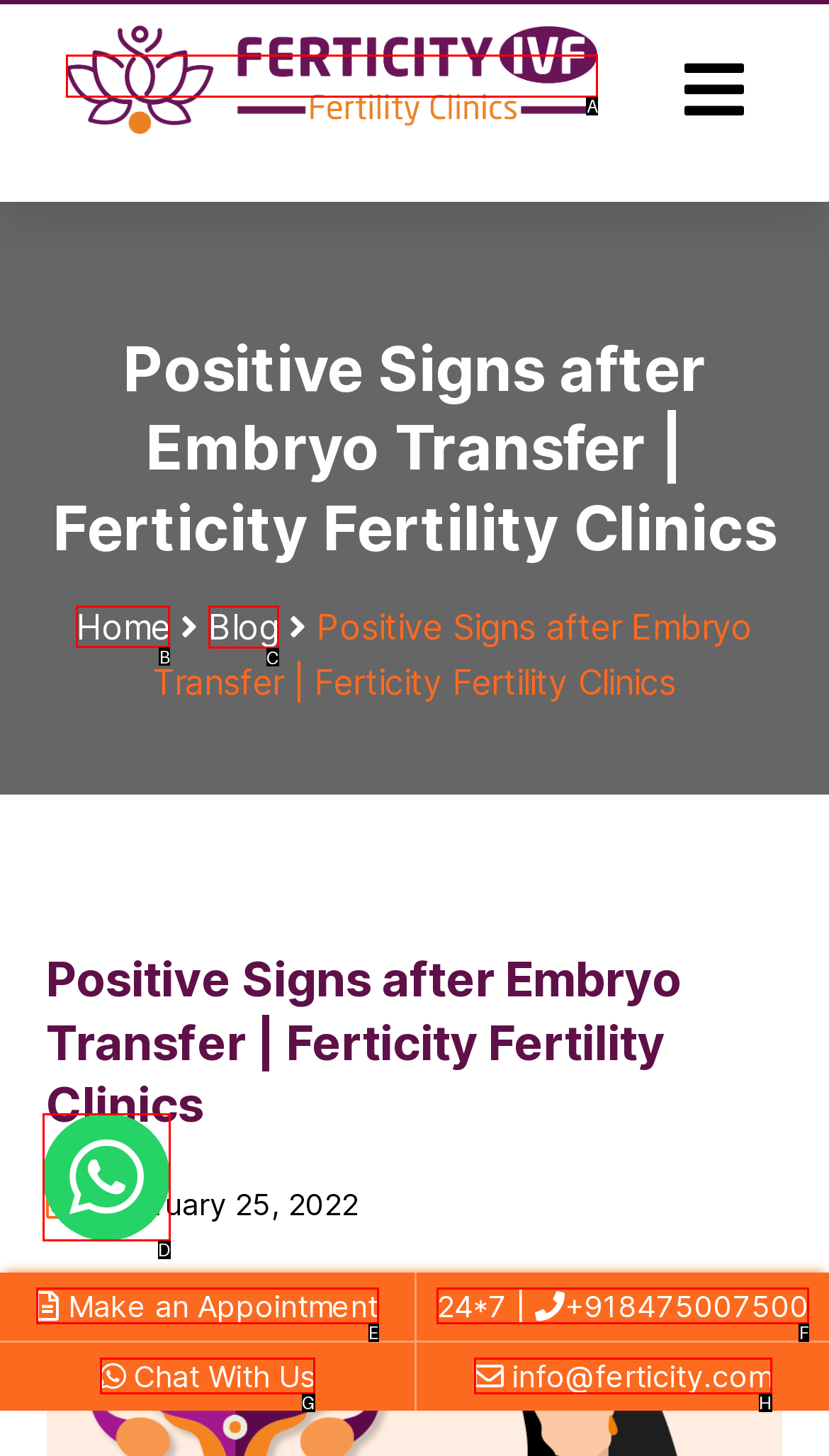Determine the right option to click to perform this task: Go to the home page
Answer with the correct letter from the given choices directly.

B